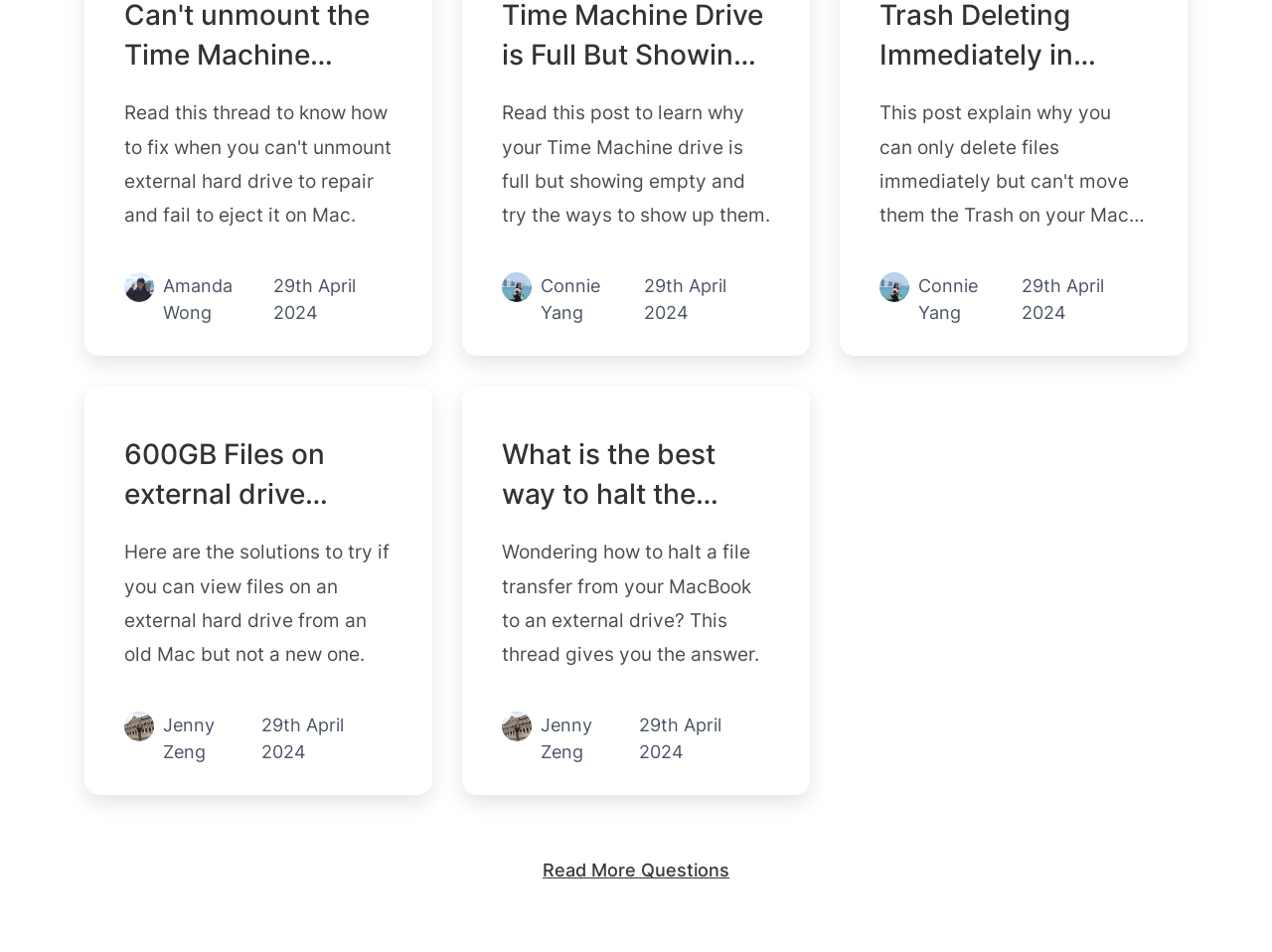Based on the element description parent_node: Connie Yang, identify the bounding box of the UI element in the given webpage screenshot. The coordinates should be in the format (top-left x, top-left y, bottom-right x, bottom-right y) and must be between 0 and 1.

[0.691, 0.286, 0.722, 0.343]